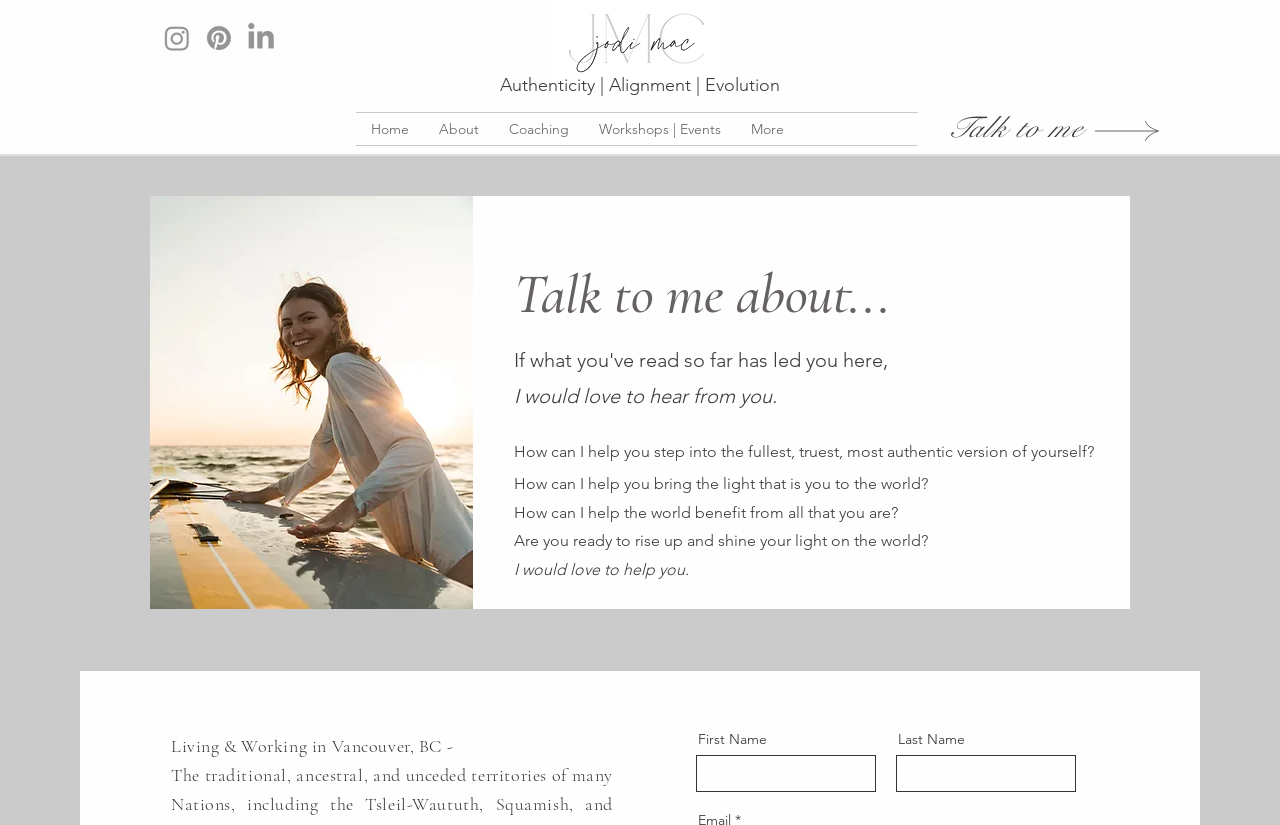Can you show the bounding box coordinates of the region to click on to complete the task described in the instruction: "Click Instagram"?

[0.126, 0.027, 0.151, 0.065]